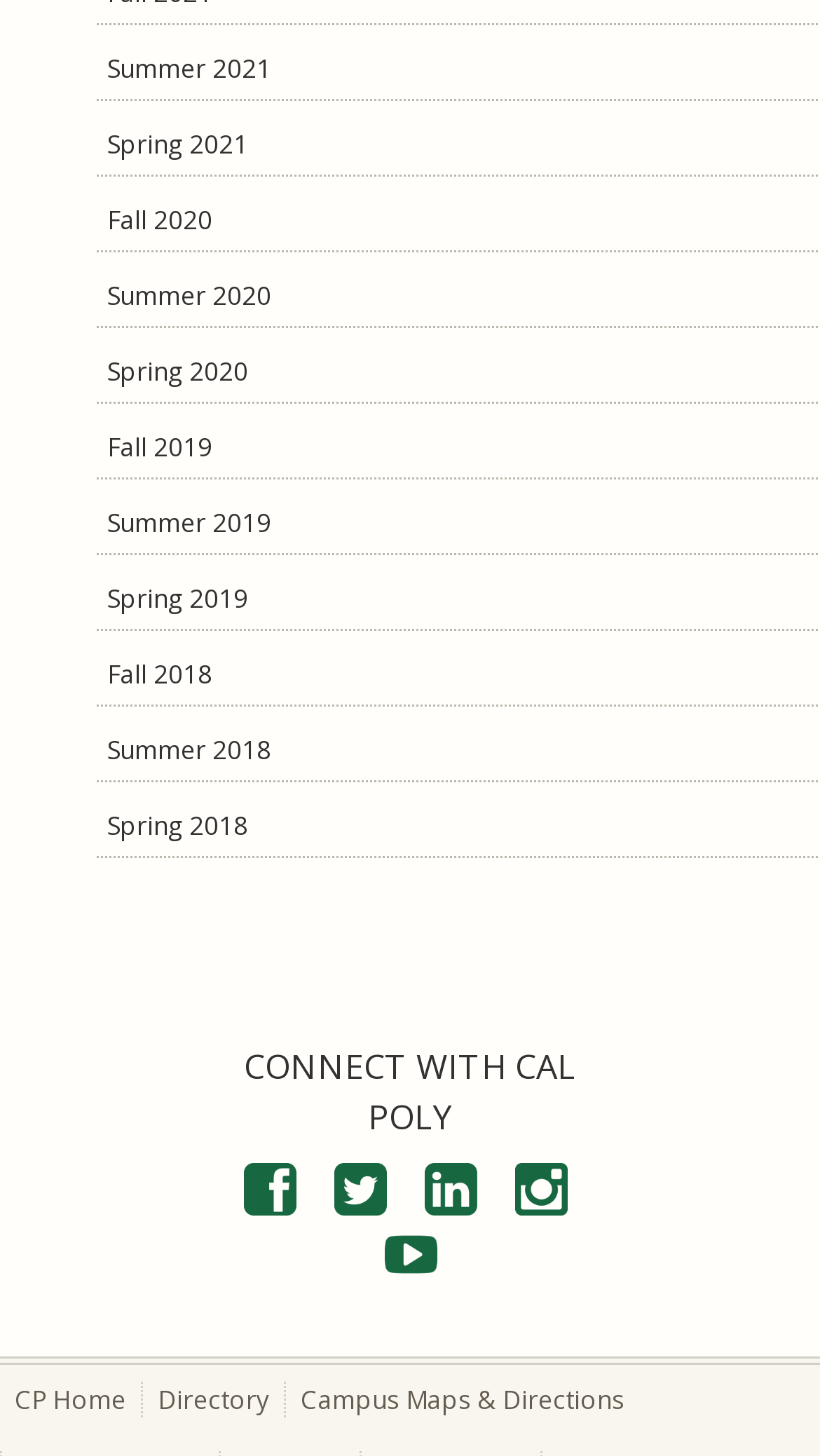Determine the bounding box coordinates for the UI element described. Format the coordinates as (top-left x, top-left y, bottom-right x, bottom-right y) and ensure all values are between 0 and 1. Element description: Campus Maps & Directions

[0.367, 0.949, 0.762, 0.974]